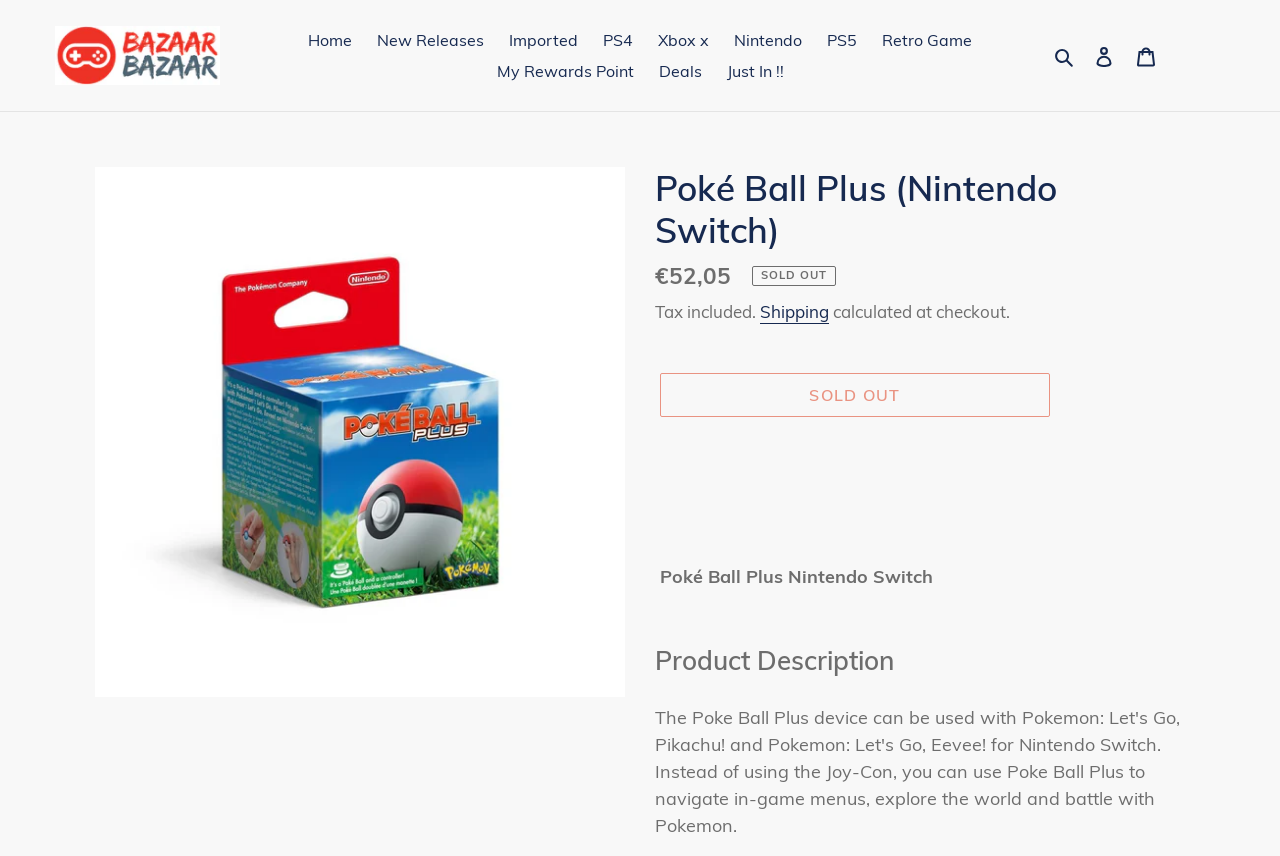Give the bounding box coordinates for the element described as: "Cart 0 items".

[0.879, 0.037, 0.911, 0.092]